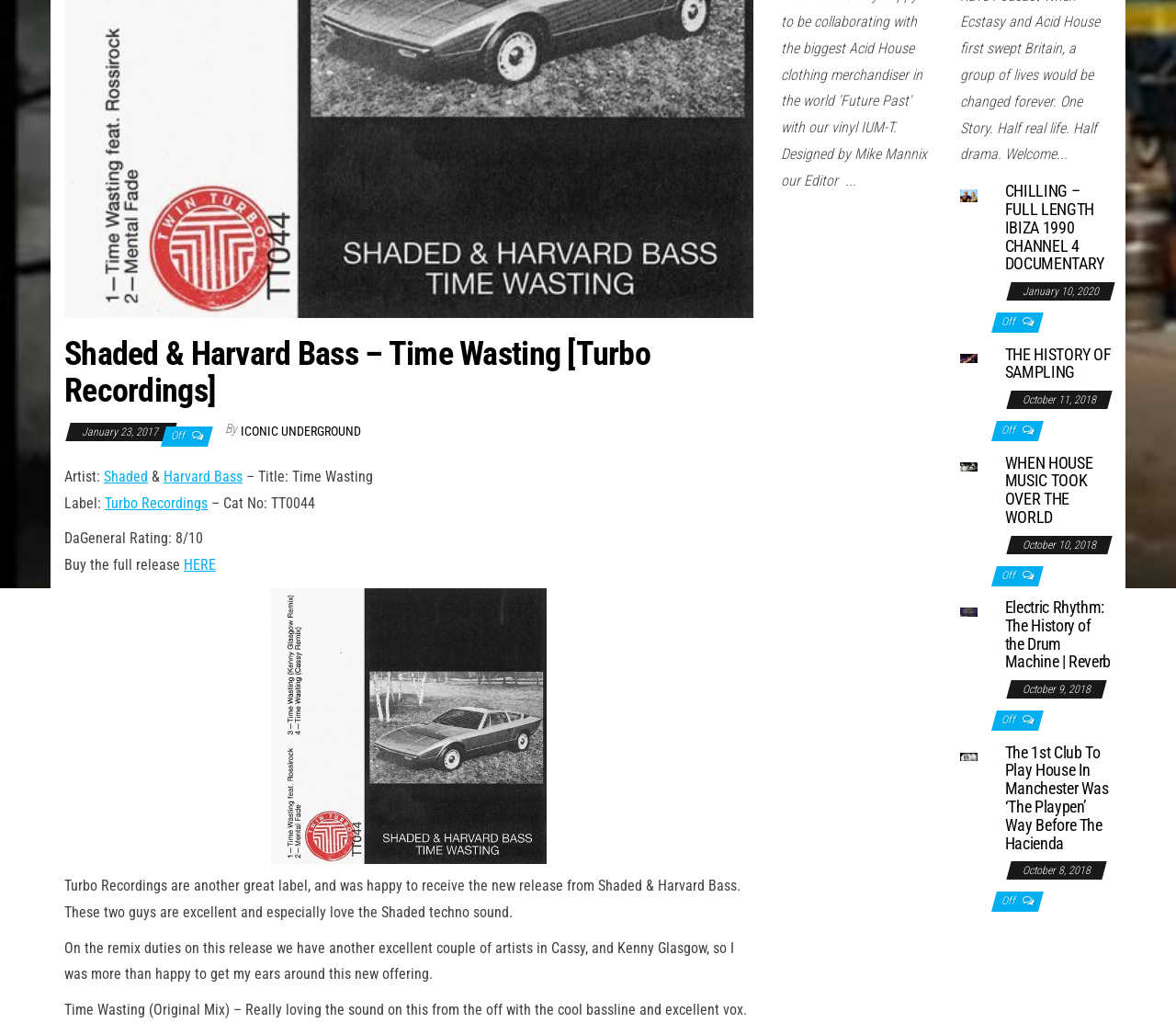Based on the provided description, "HERE", find the bounding box of the corresponding UI element in the screenshot.

[0.156, 0.544, 0.184, 0.561]